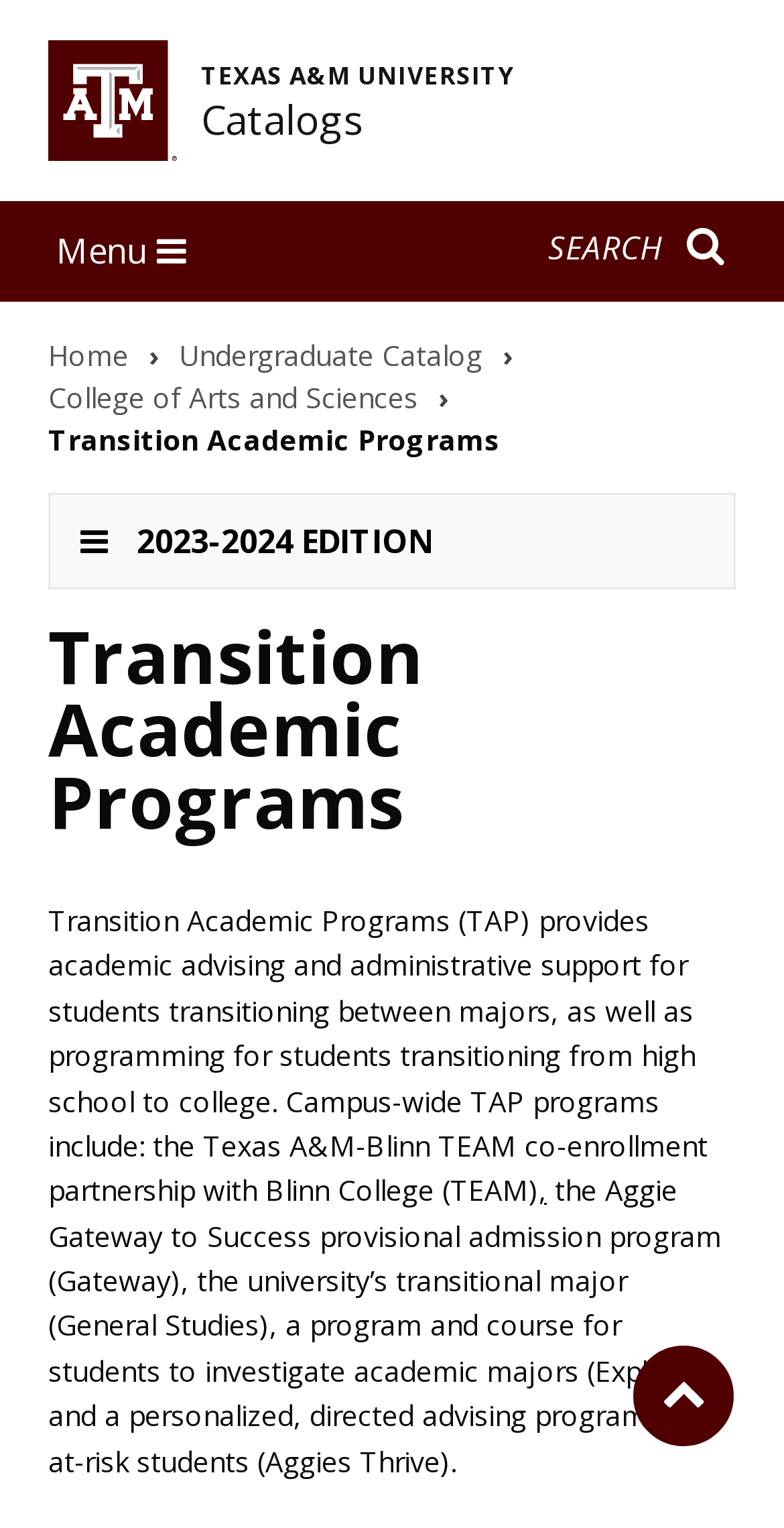Identify and extract the main heading of the webpage.

TEXAS A&M UNIVERSITY
Catalogs